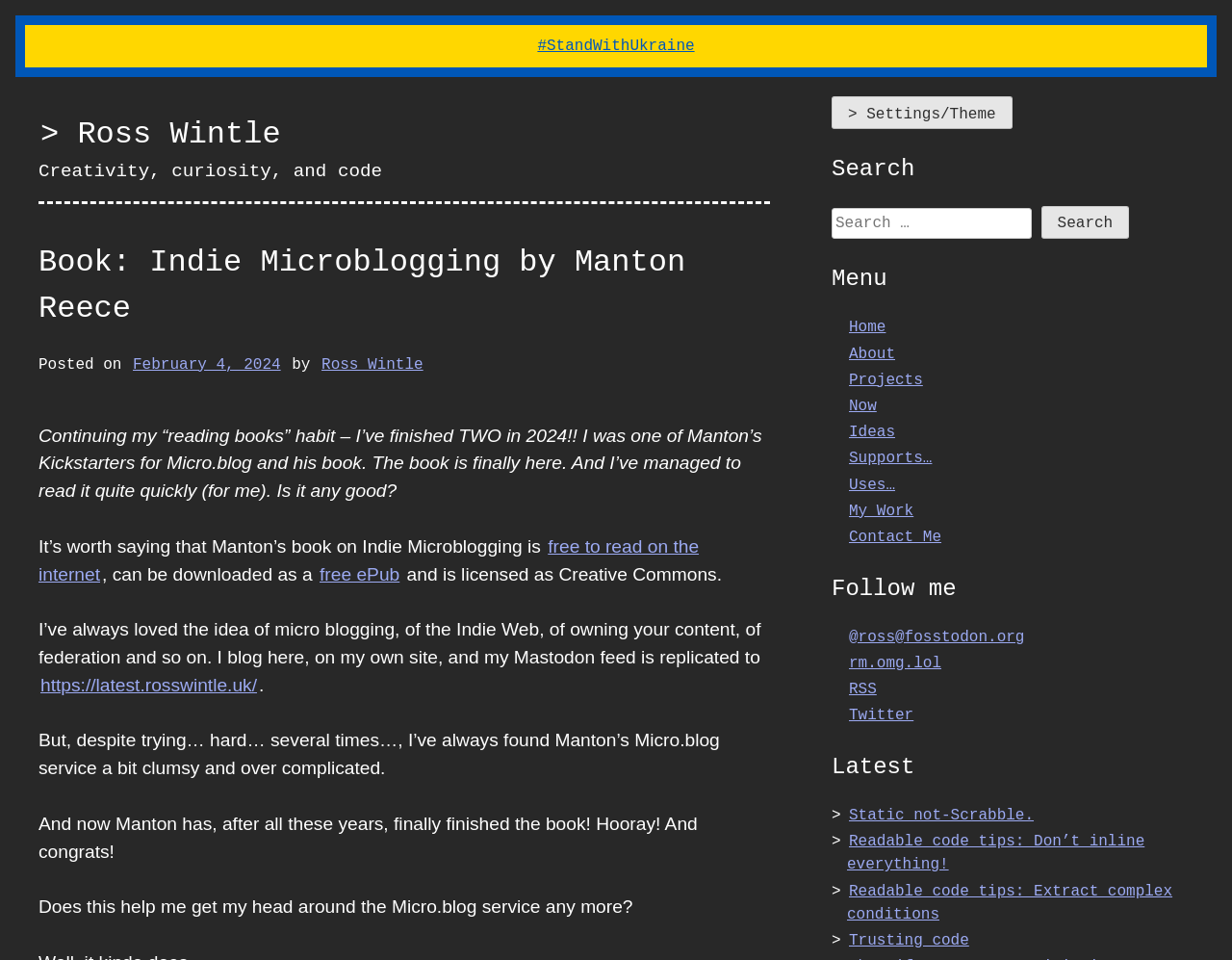Reply to the question with a single word or phrase:
What is the name of the book being discussed?

Indie Microblogging